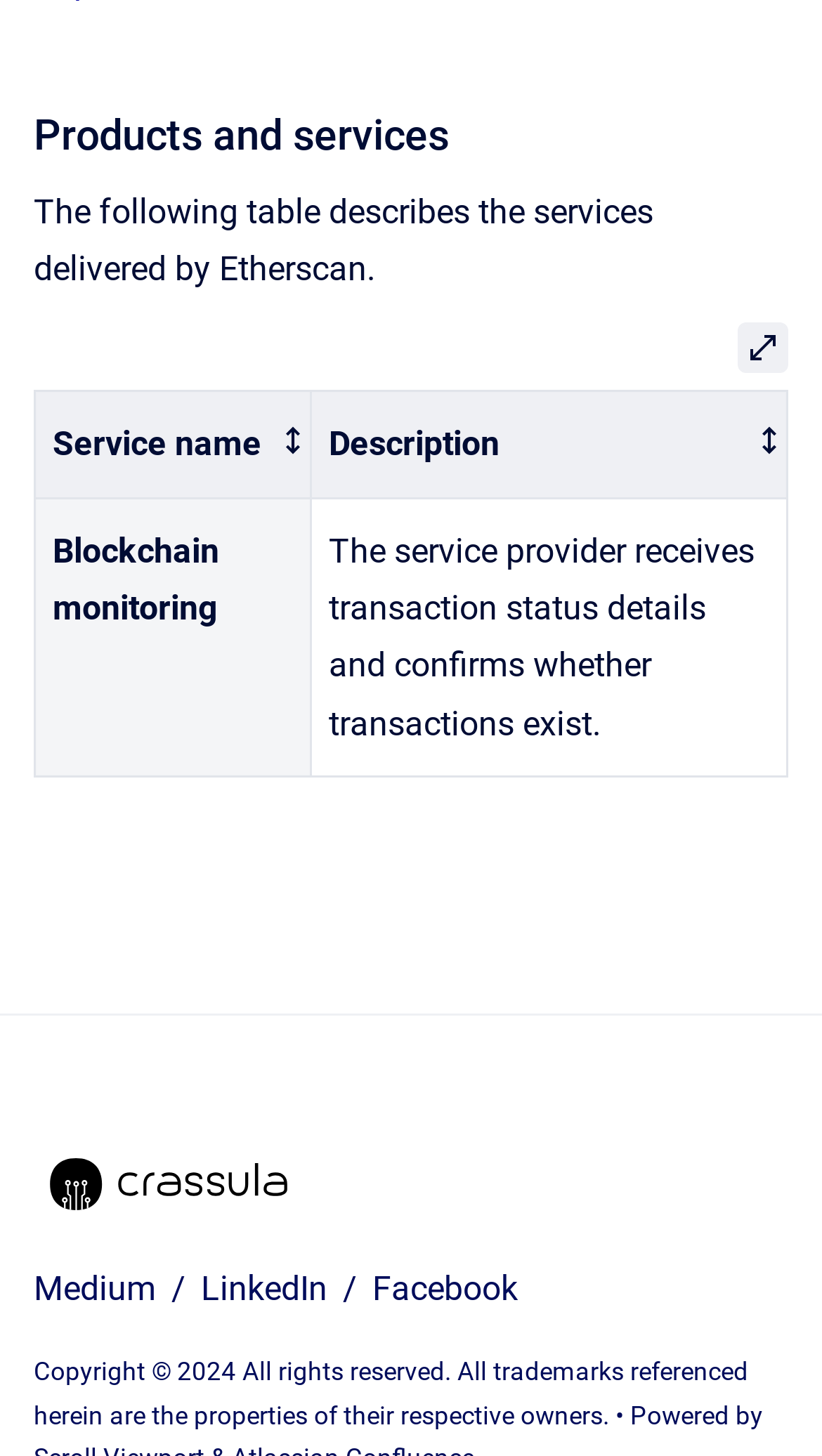Please answer the following question using a single word or phrase: What is the name of the first service in the grid table?

Blockchain monitoring